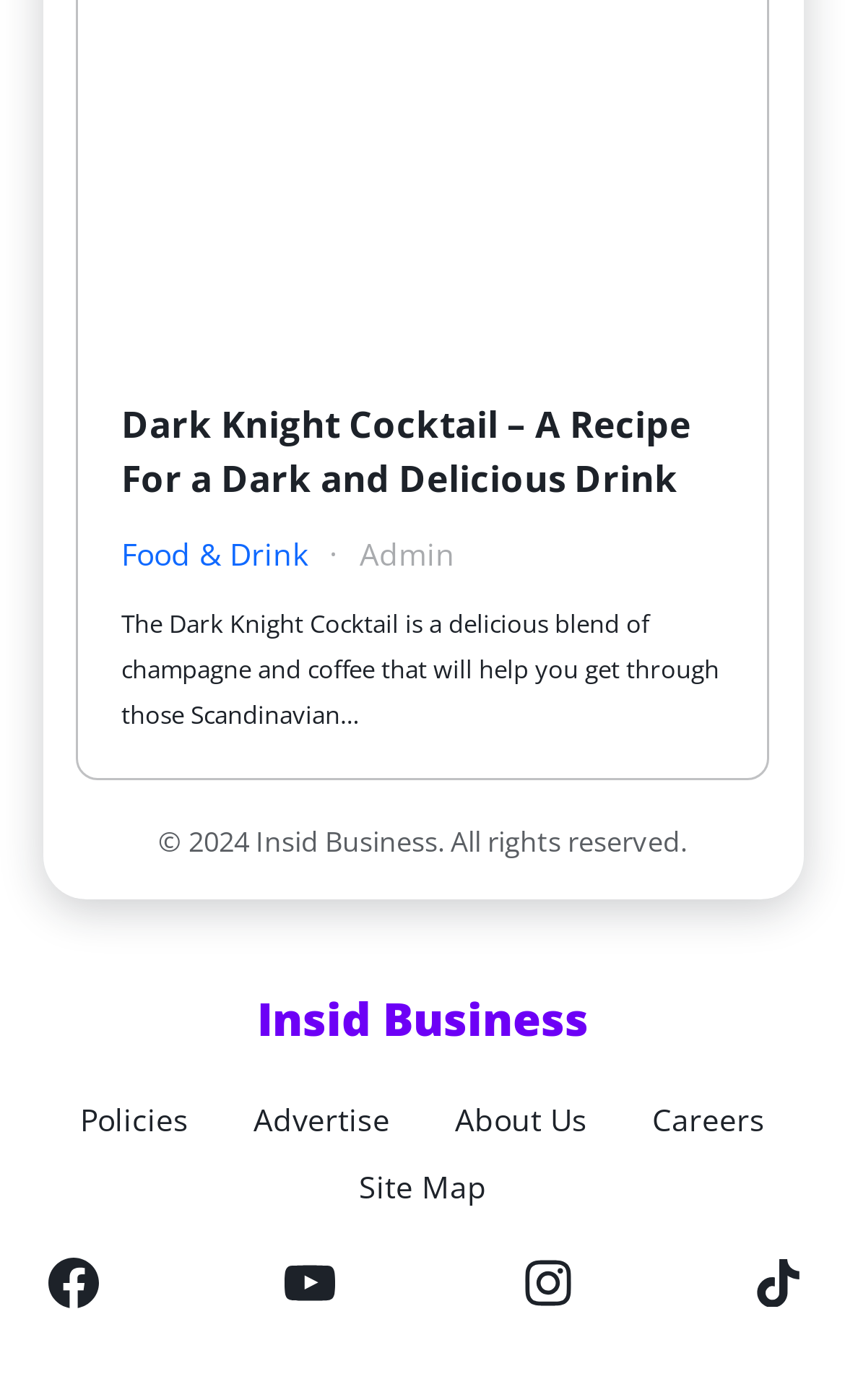What is the name of the cocktail recipe?
Based on the image, answer the question in a detailed manner.

The question asks for the name of the cocktail recipe. By looking at the heading element with the text 'Dark Knight Cocktail – A Recipe For a Dark and Delicious Drink', we can determine that the name of the cocktail recipe is indeed 'Dark Knight Cocktail'.